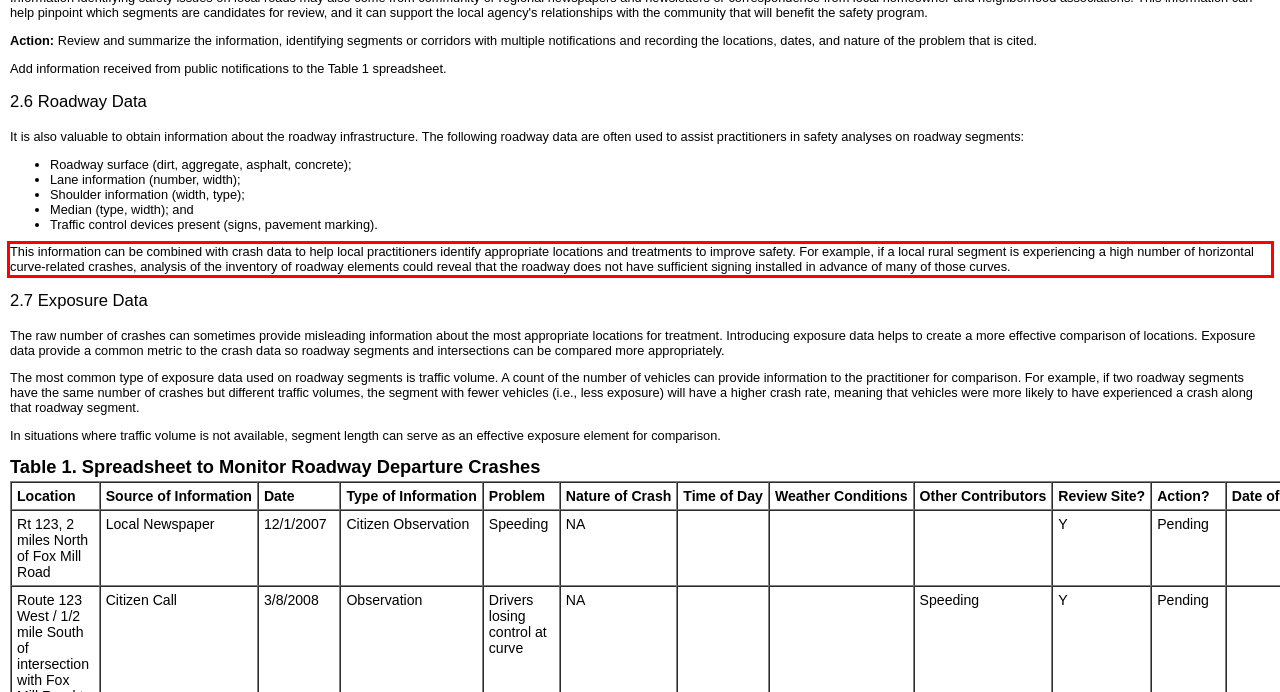View the screenshot of the webpage and identify the UI element surrounded by a red bounding box. Extract the text contained within this red bounding box.

This information can be combined with crash data to help local practitioners identify appropriate locations and treatments to improve safety. For example, if a local rural segment is experiencing a high number of horizontal curve-related crashes, analysis of the inventory of roadway elements could reveal that the roadway does not have sufficient signing installed in advance of many of those curves.